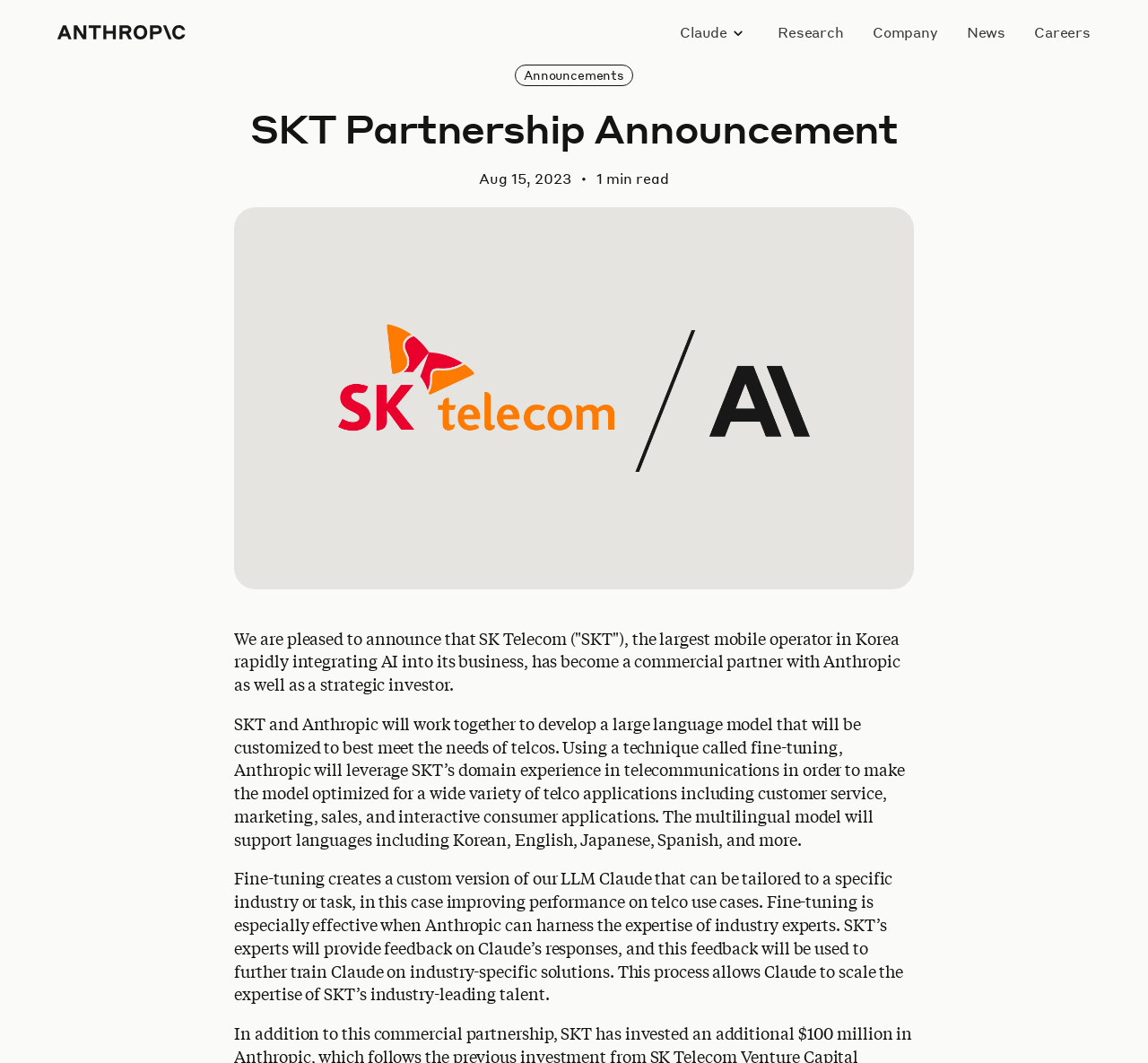What is the name of the AI system mentioned?
Based on the visual details in the image, please answer the question thoroughly.

The answer can be found in the StaticText element with the text 'Claude' at coordinates [0.592, 0.021, 0.634, 0.039]. This text is likely a reference to the AI system being discussed in the webpage.